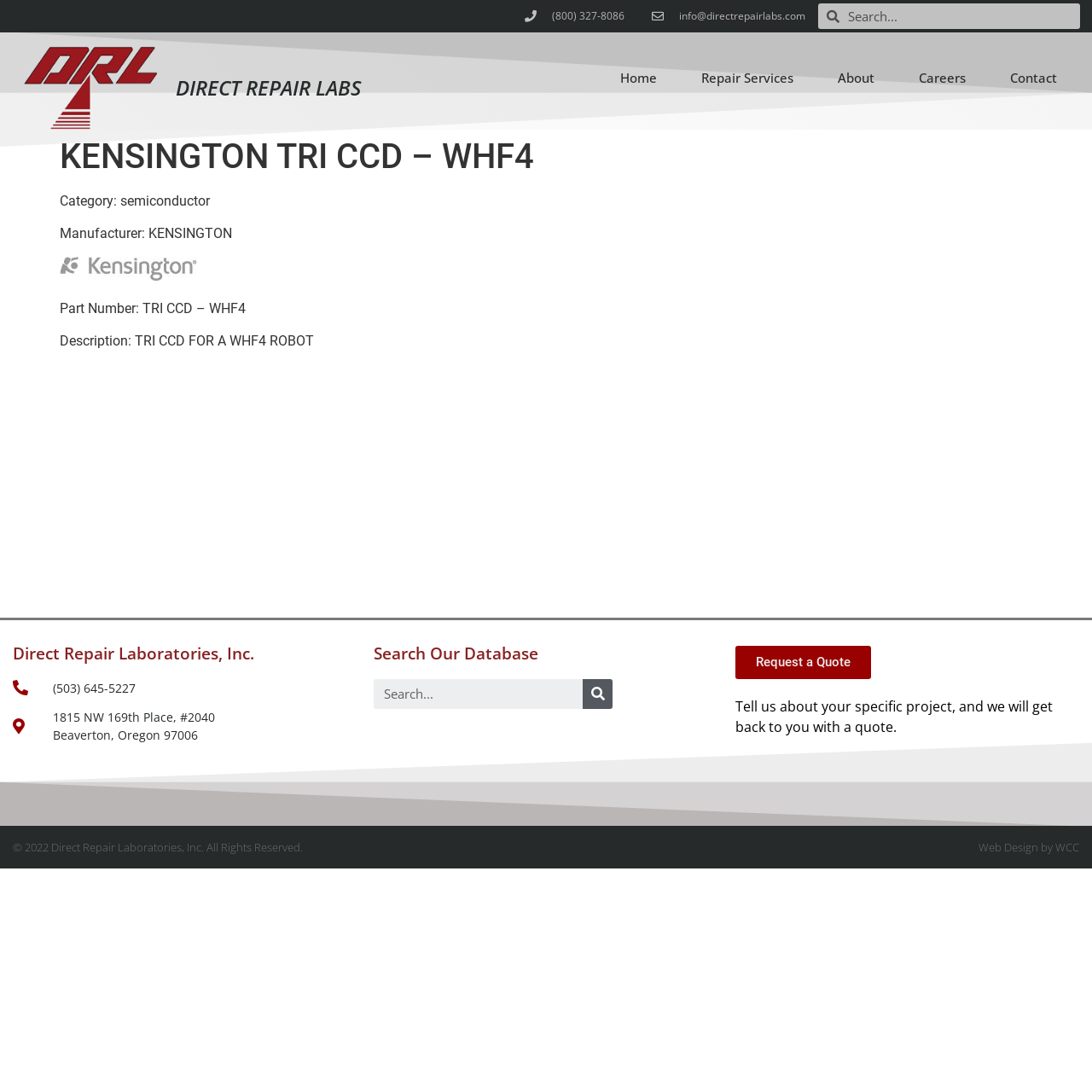Detail the various sections and features present on the webpage.

The webpage is about Direct Repair Laboratories, a company that specializes in semiconductor repair services. At the top of the page, there is a header section with the company's logo, a phone number, and an email address. Below the header, there is a search bar with a search box and a search button. 

To the left of the search bar, there is a navigation menu with links to different sections of the website, including Home, Repair Services, About, Careers, and Contact. 

The main content of the page is divided into two sections. The top section displays information about a specific product, the KENSINGTON TRI CCD - WHF4, including its category, manufacturer, part number, and description. There is also an image of the product. 

The bottom section of the main content has a search function, allowing users to search the database. There is also a button to request a quote, accompanied by a brief description of the quote process. 

At the bottom of the page, there is a footer section with the company's address, phone number, and copyright information. There is also a link to the website's designer, WCC.